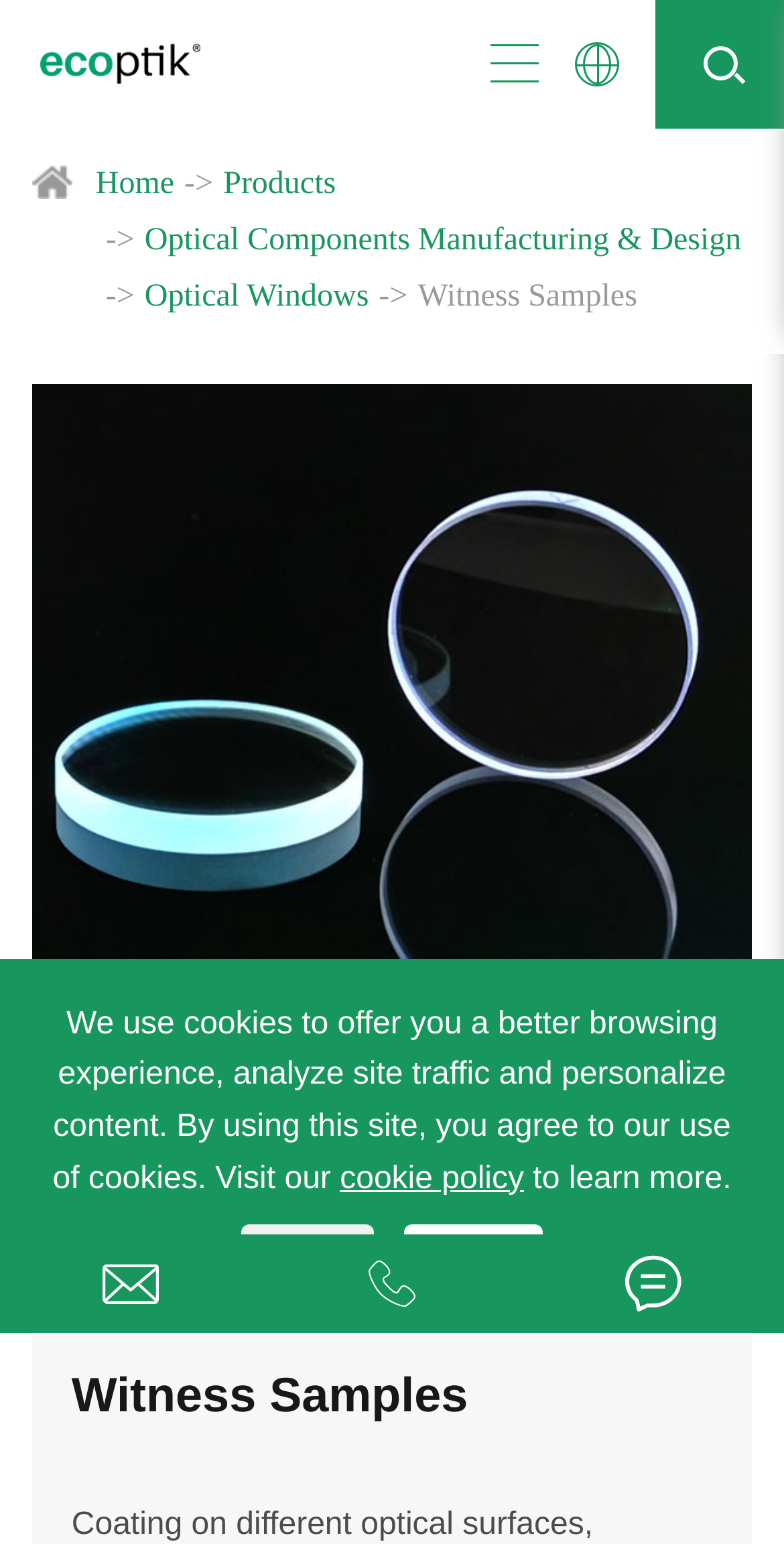Respond to the question below with a single word or phrase:
What is the company name?

Ecoptik